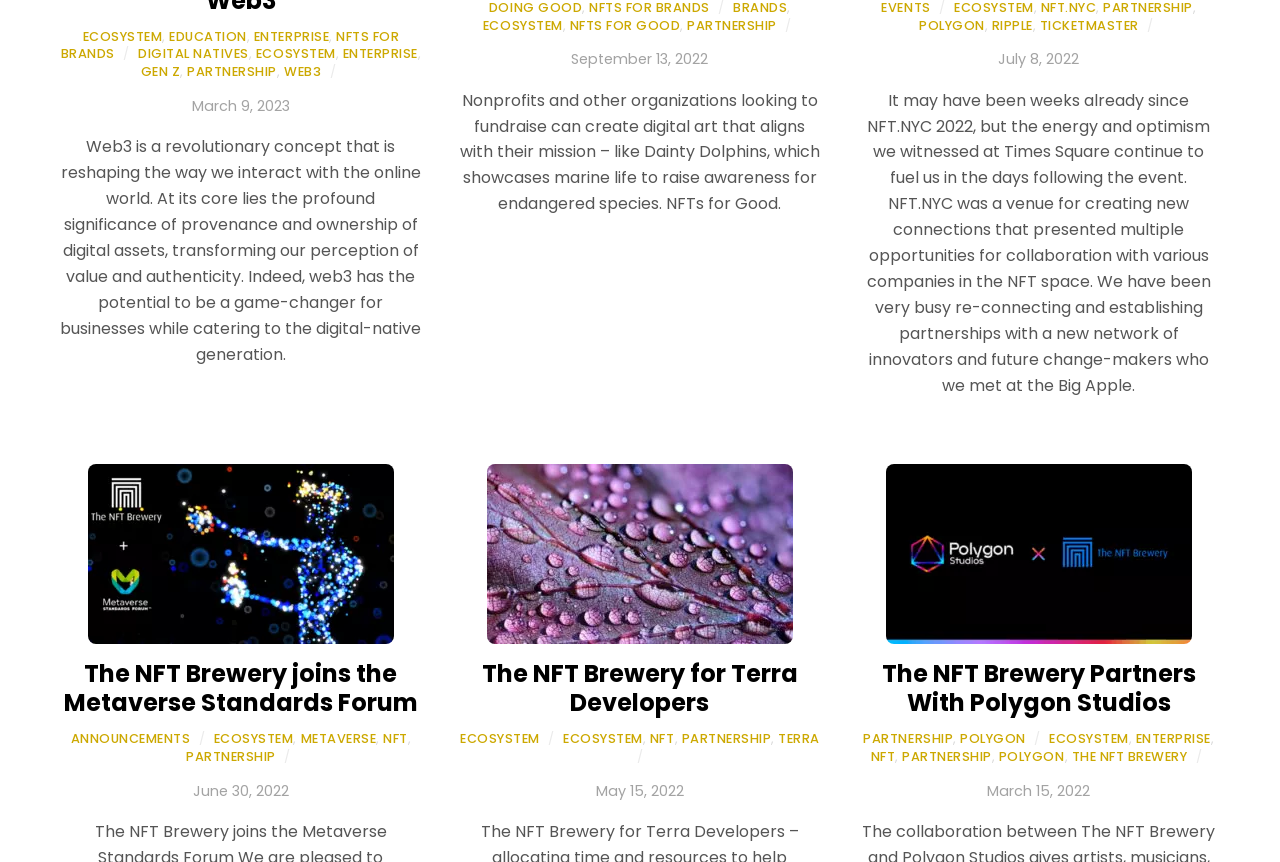What is the name of the forum that the NFT Brewery joined?
Refer to the image and give a detailed response to the question.

The text 'The NFT Brewery joins the Metaverse Standards Forum' explicitly states that the NFT Brewery joined the Metaverse Standards Forum.